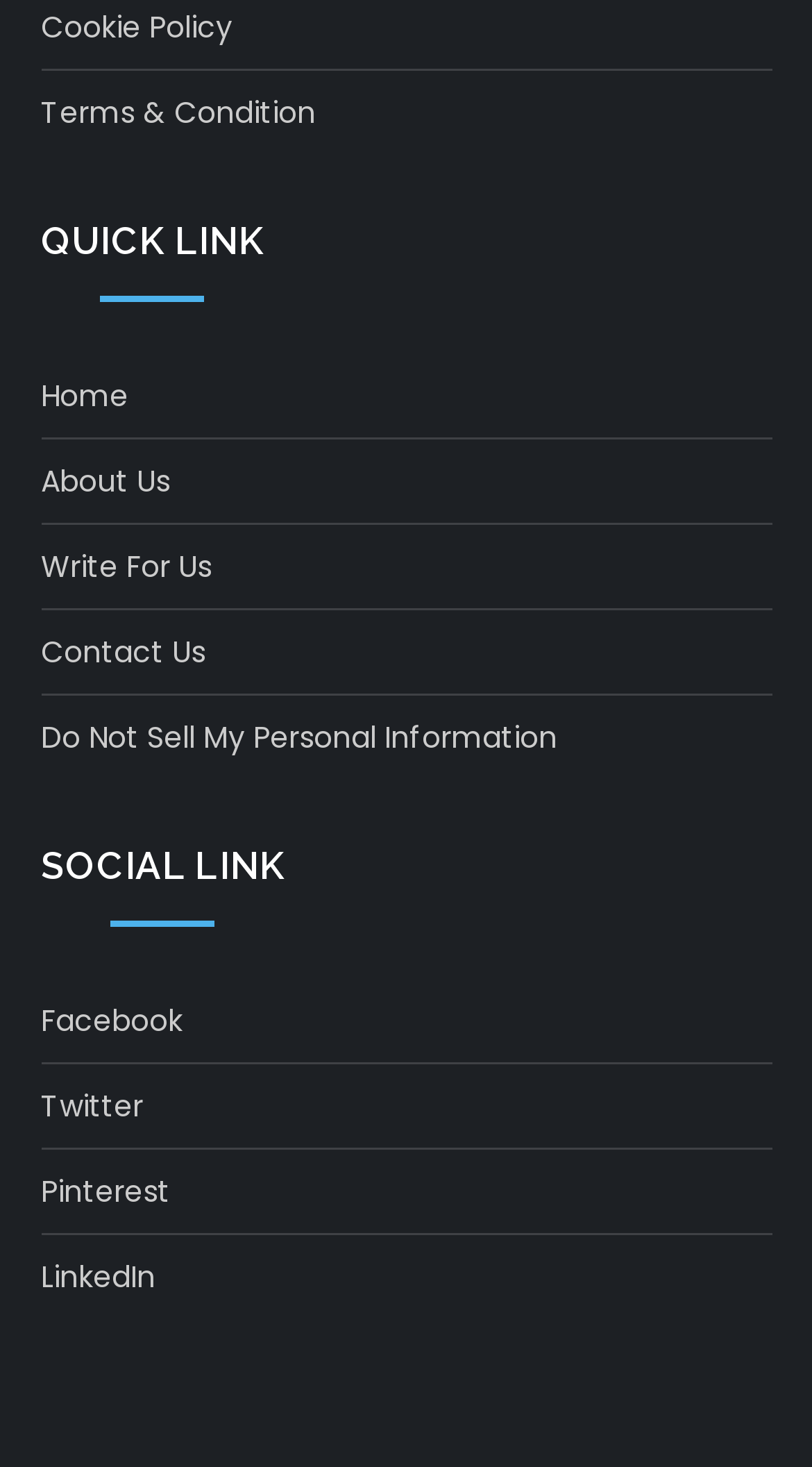Please find the bounding box coordinates for the clickable element needed to perform this instruction: "Contact the website administrator".

[0.05, 0.426, 0.253, 0.463]